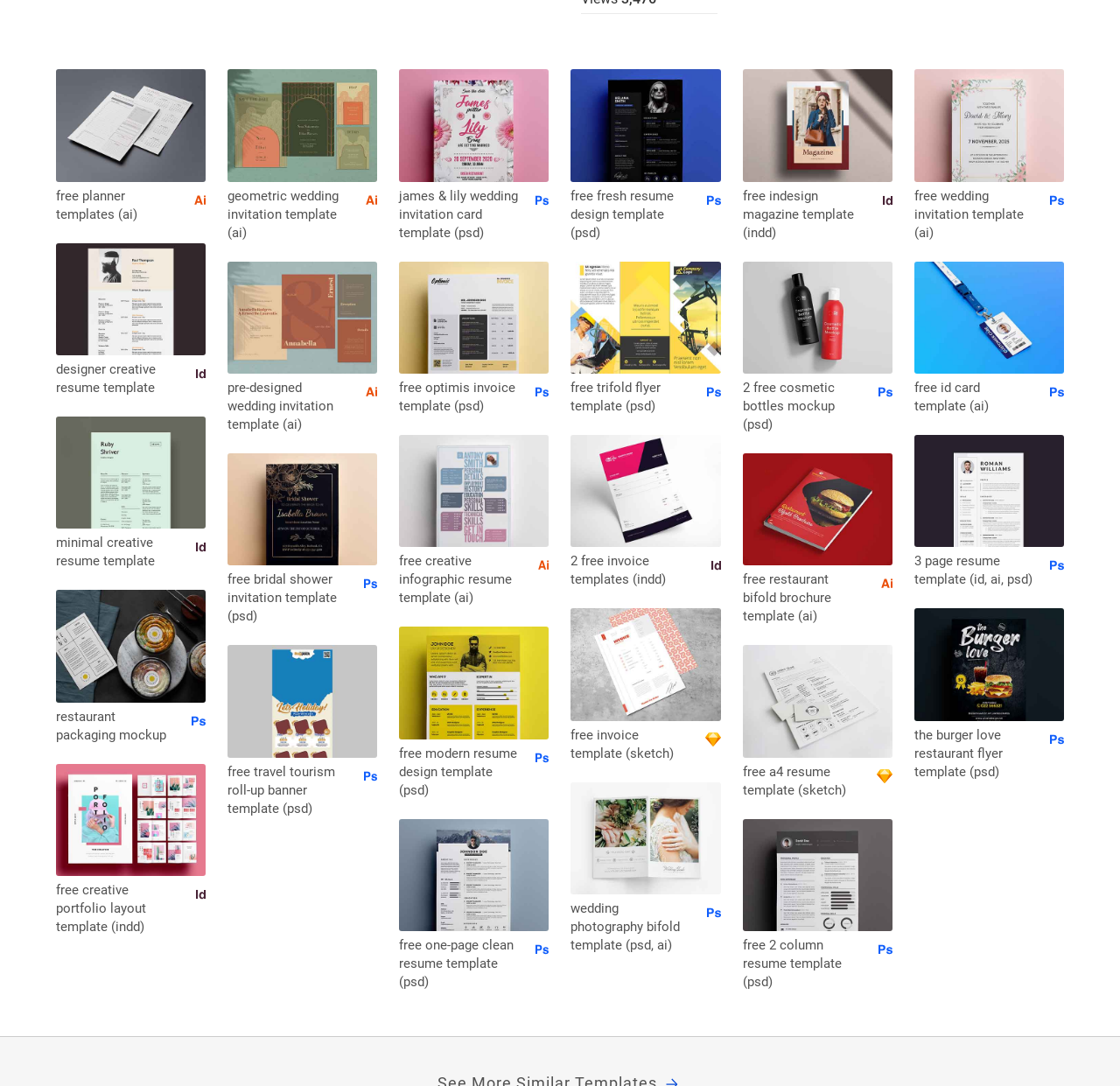Please identify the bounding box coordinates of the element on the webpage that should be clicked to follow this instruction: "open Designer Creative Resume Template". The bounding box coordinates should be given as four float numbers between 0 and 1, formatted as [left, top, right, bottom].

[0.05, 0.224, 0.184, 0.33]